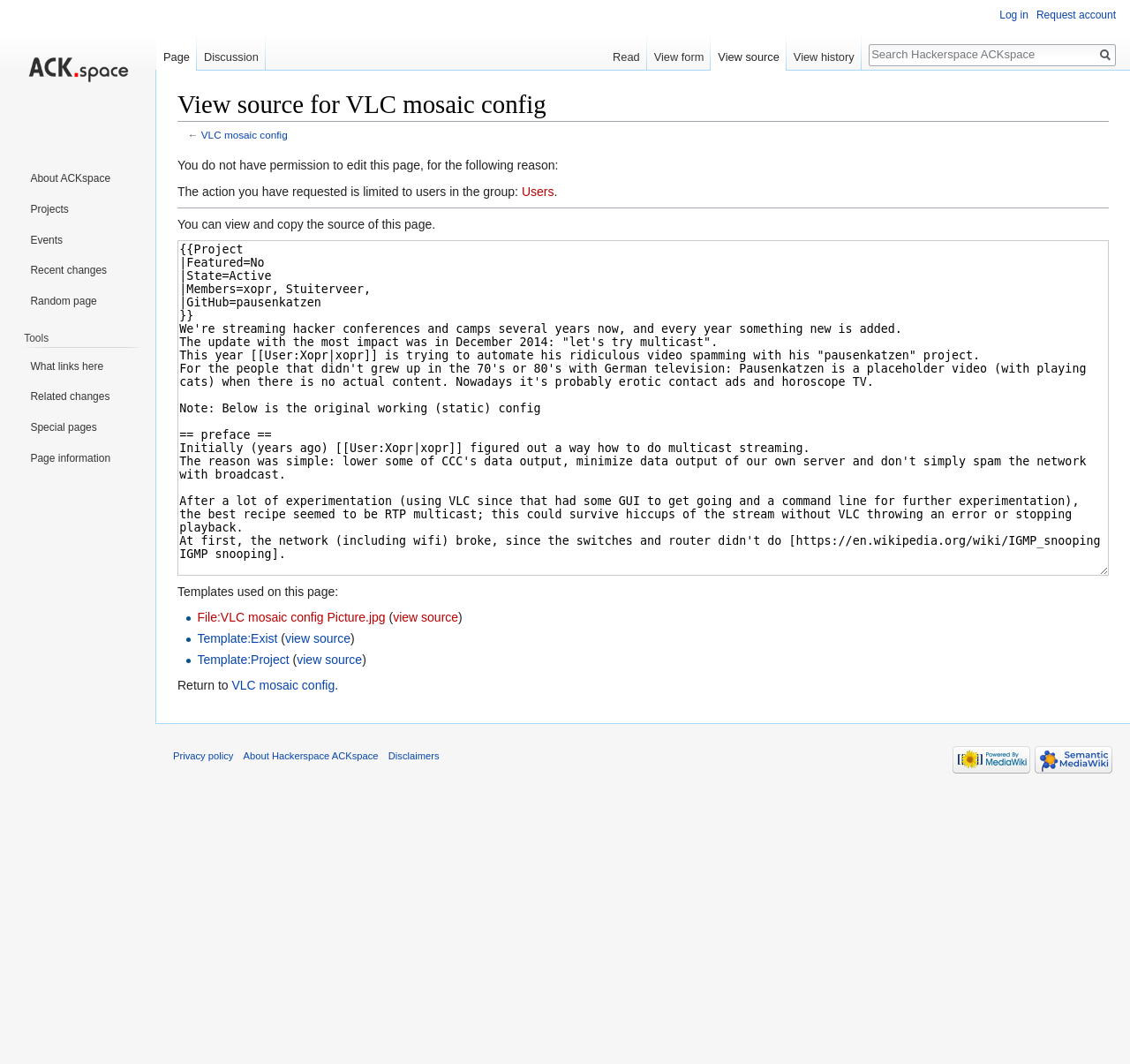Find the bounding box coordinates of the clickable element required to execute the following instruction: "Visit the main page". Provide the coordinates as four float numbers between 0 and 1, i.e., [left, top, right, bottom].

[0.006, 0.0, 0.131, 0.133]